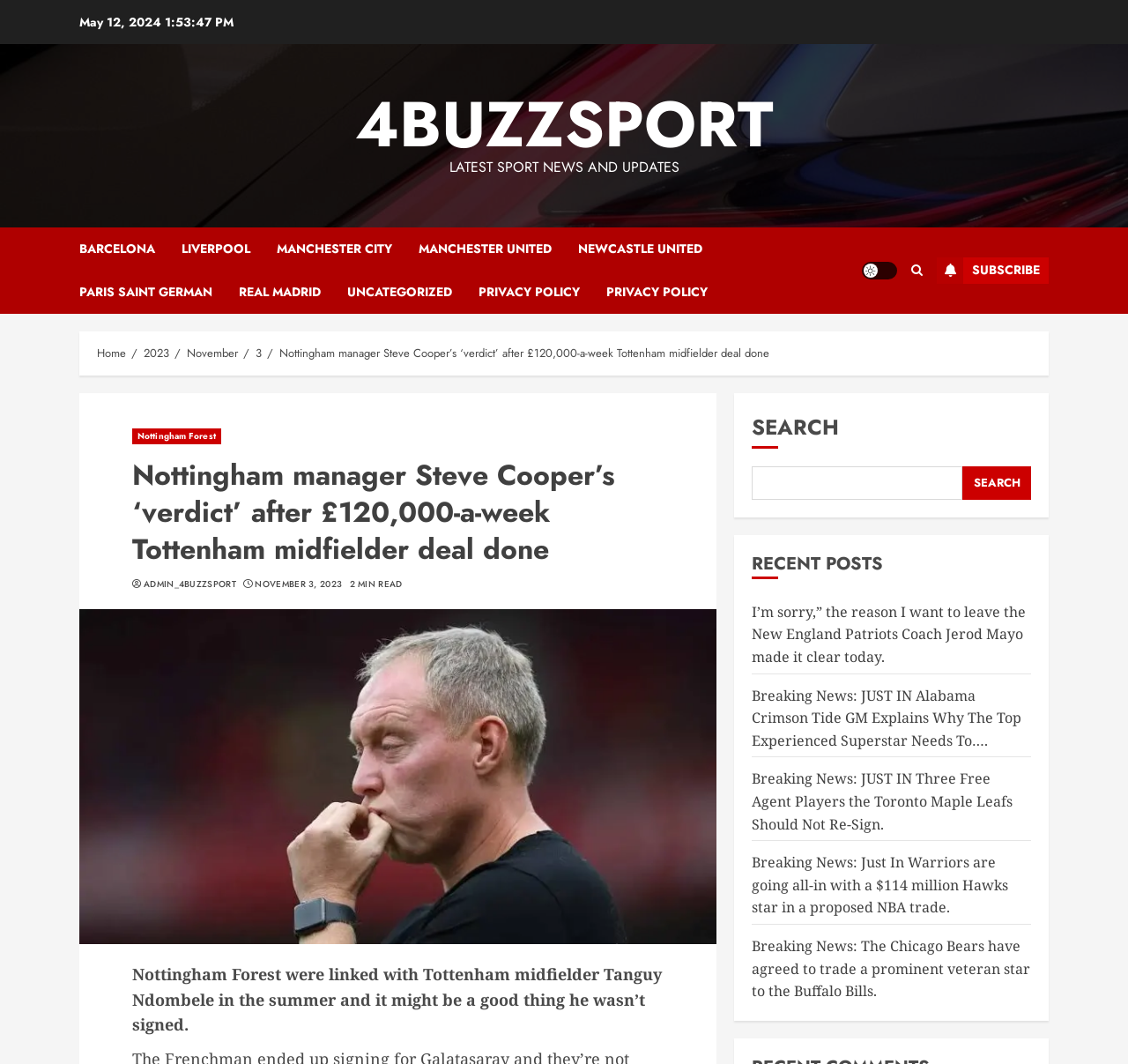Using the information in the image, give a detailed answer to the following question: What is the estimated reading time of the article?

I found the estimated reading time of the article by looking at the static text element with the label '2 MIN READ' below the article title.